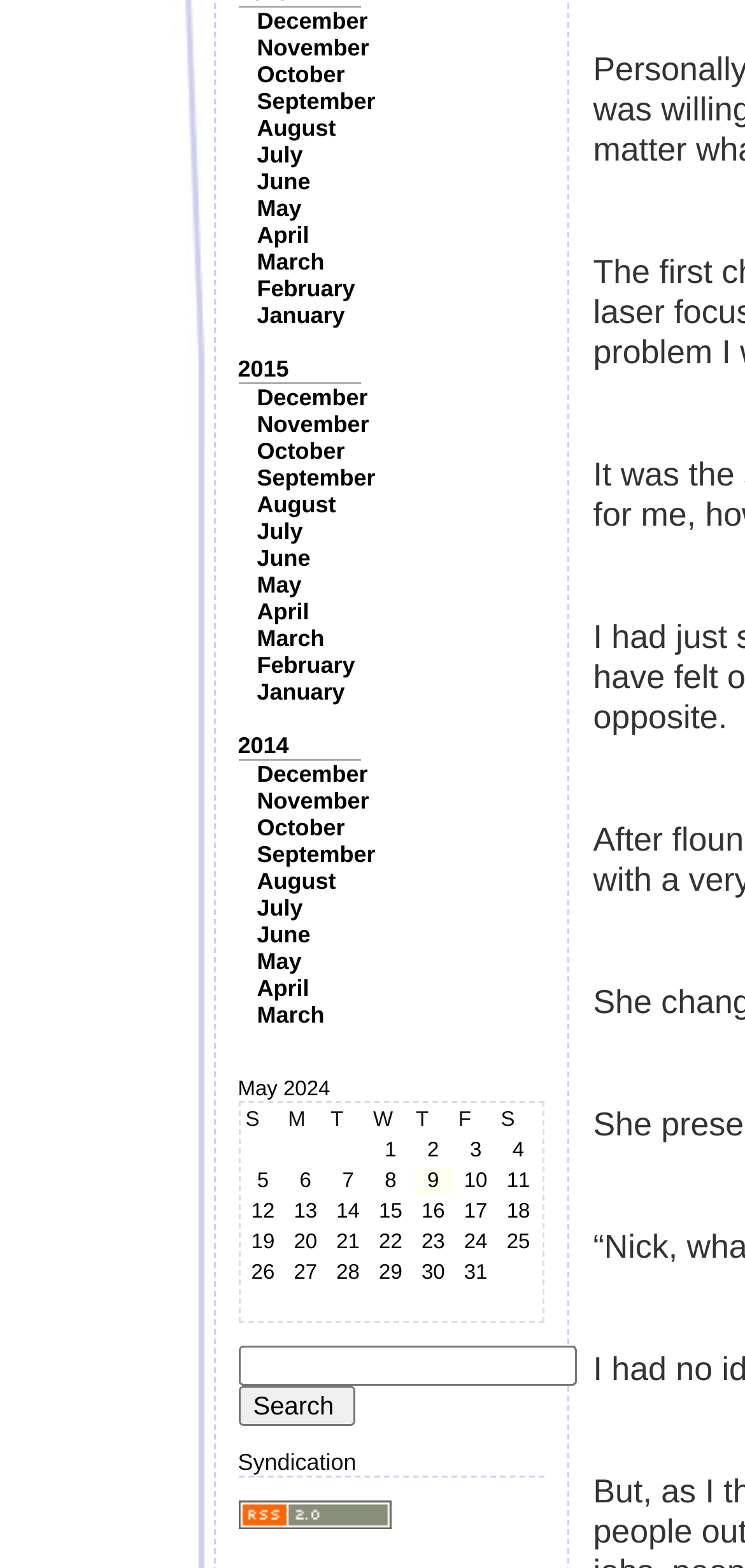Locate the UI element described by parent_node: Categories in the provided webpage screenshot. Return the bounding box coordinates in the format (top-left x, top-left y, bottom-right x, bottom-right y), ensuring all values are between 0 and 1.

[0.319, 0.962, 0.524, 0.979]